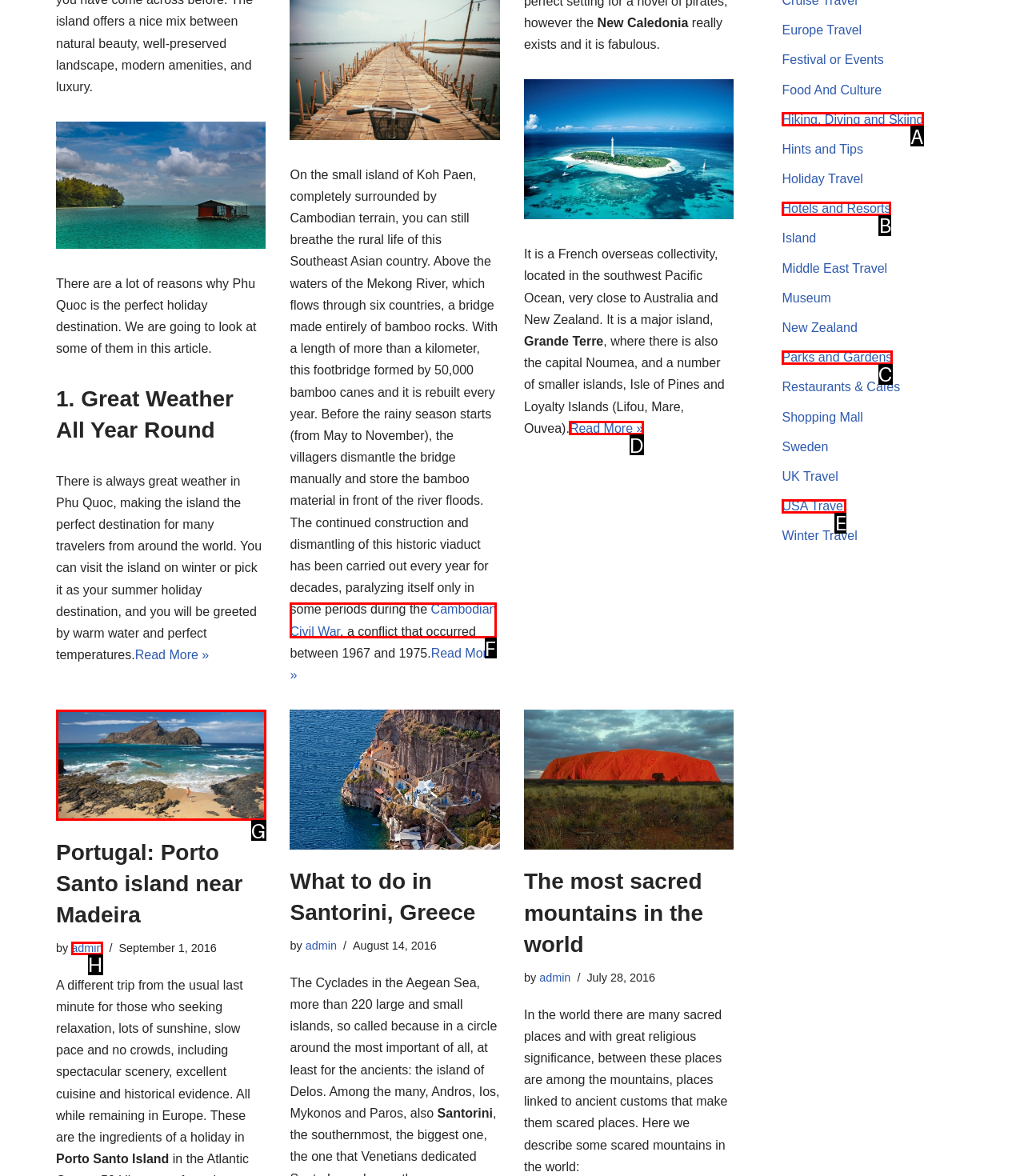Determine which HTML element best fits the description: admin
Answer directly with the letter of the matching option from the available choices.

H